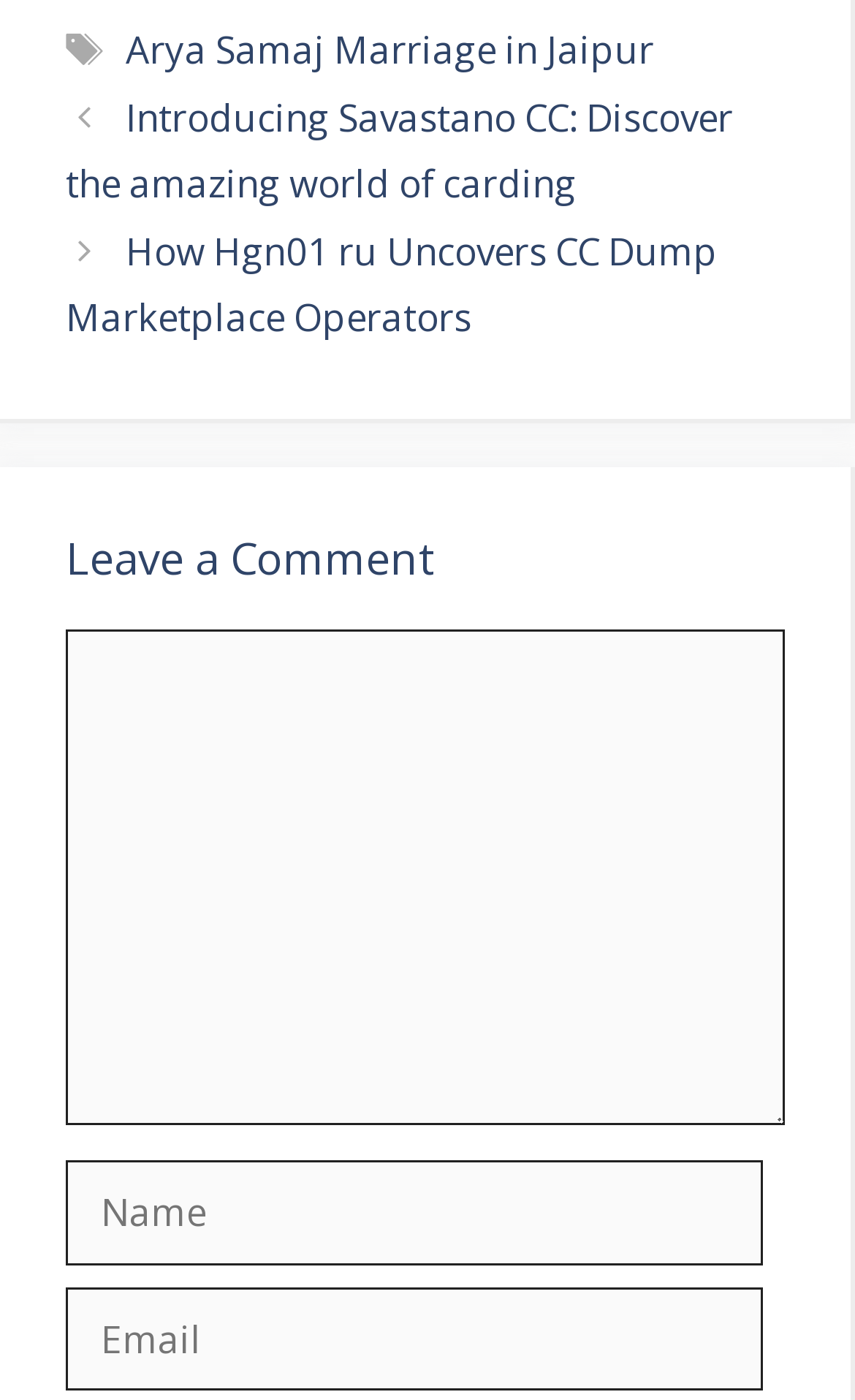Identify the bounding box of the UI element described as follows: "parent_node: Comment name="comment"". Provide the coordinates as four float numbers in the range of 0 to 1 [left, top, right, bottom].

[0.077, 0.449, 0.918, 0.804]